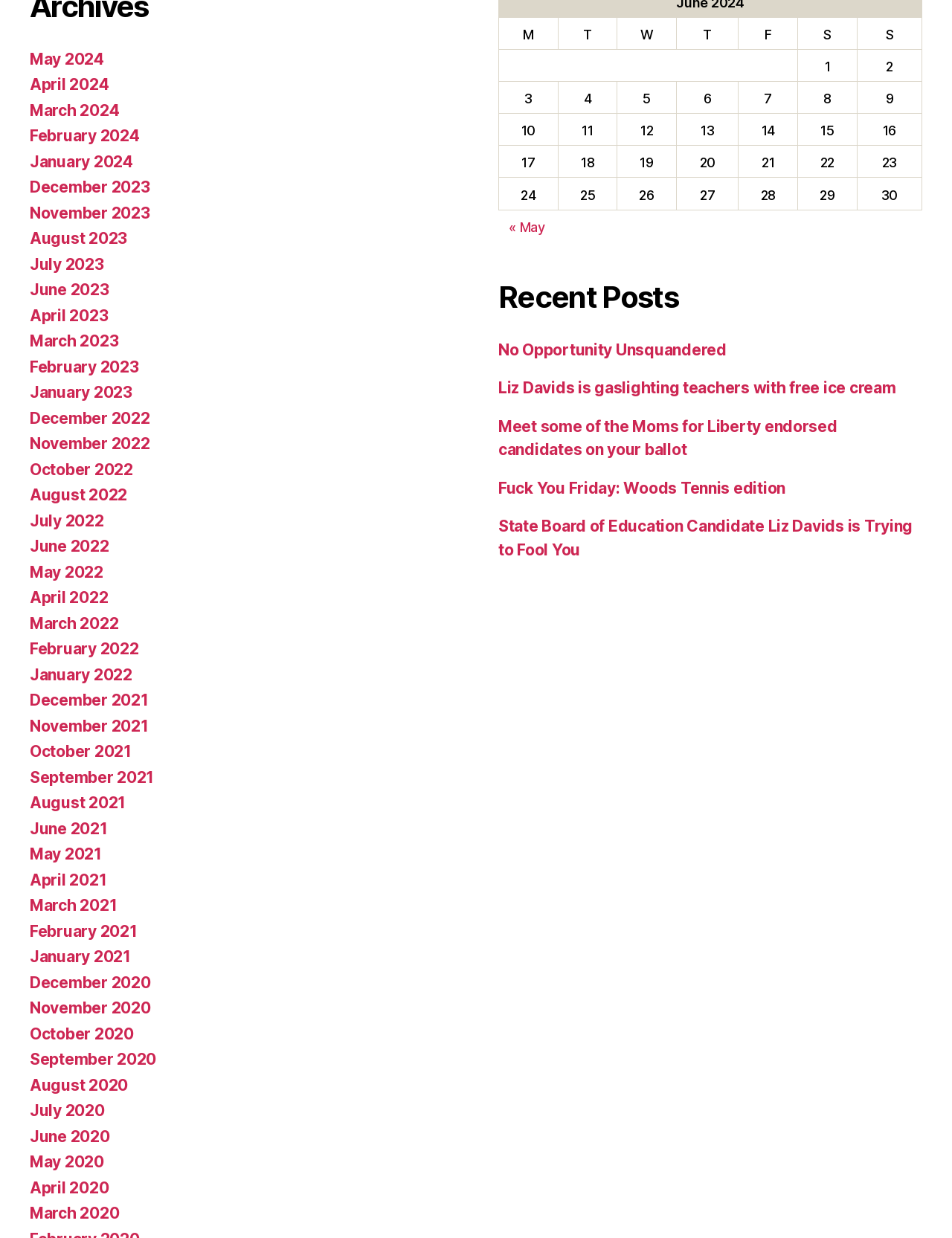Kindly determine the bounding box coordinates for the clickable area to achieve the given instruction: "Click on May 2024".

[0.031, 0.04, 0.109, 0.055]